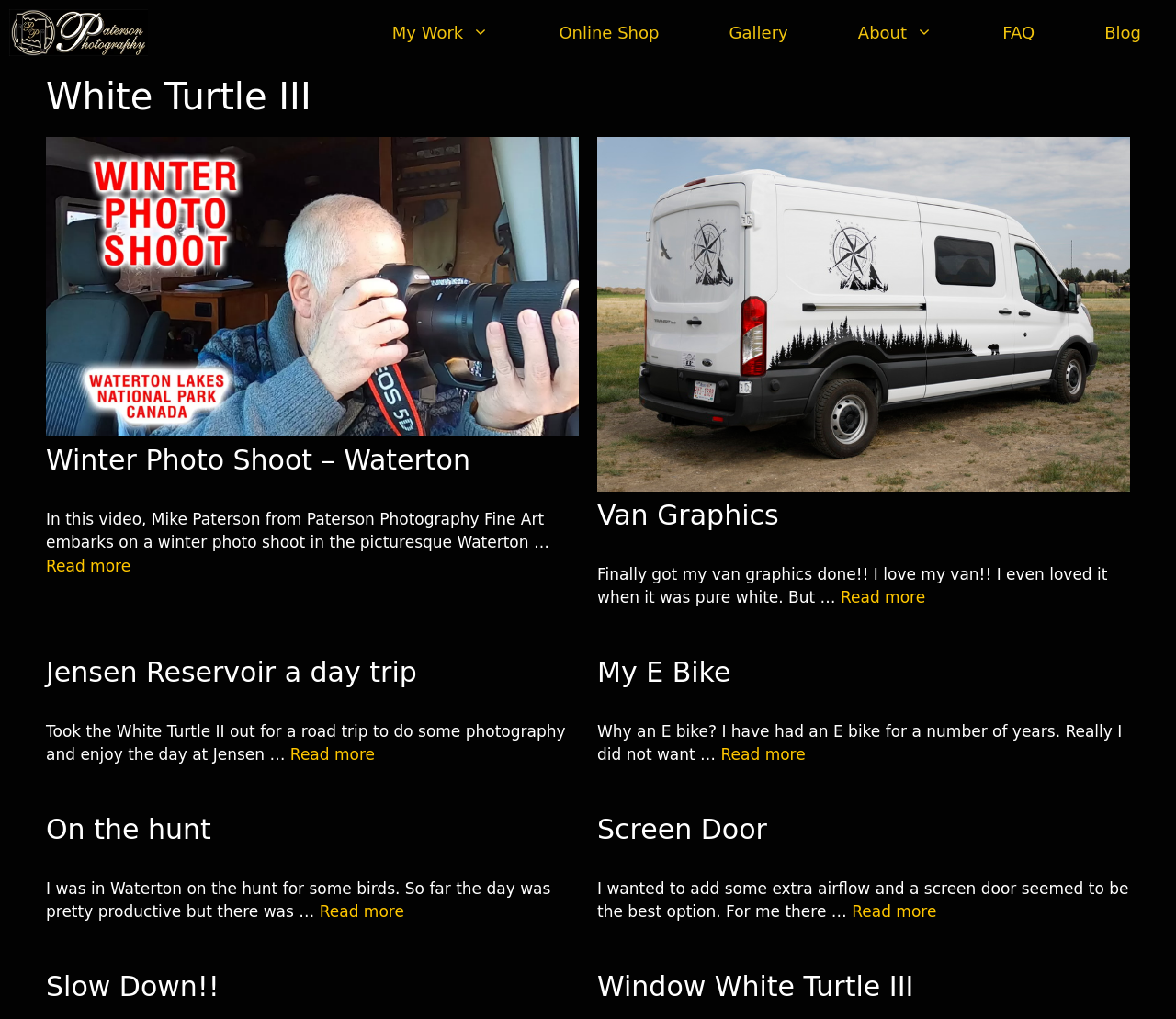Find the bounding box coordinates for the HTML element specified by: "Read more".

[0.272, 0.886, 0.344, 0.904]